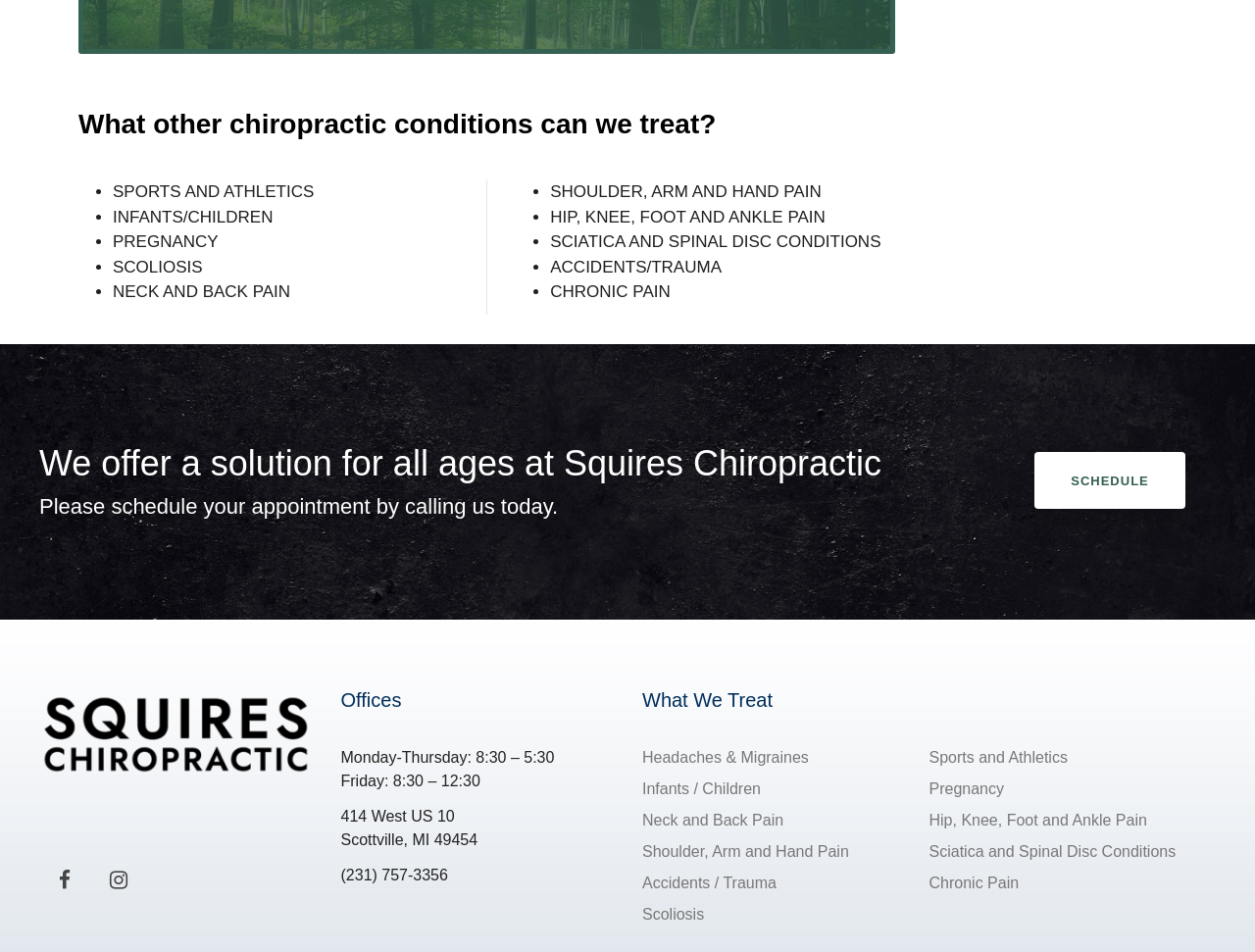What is the phone number of the office?
Using the visual information, respond with a single word or phrase.

(231) 757-3356